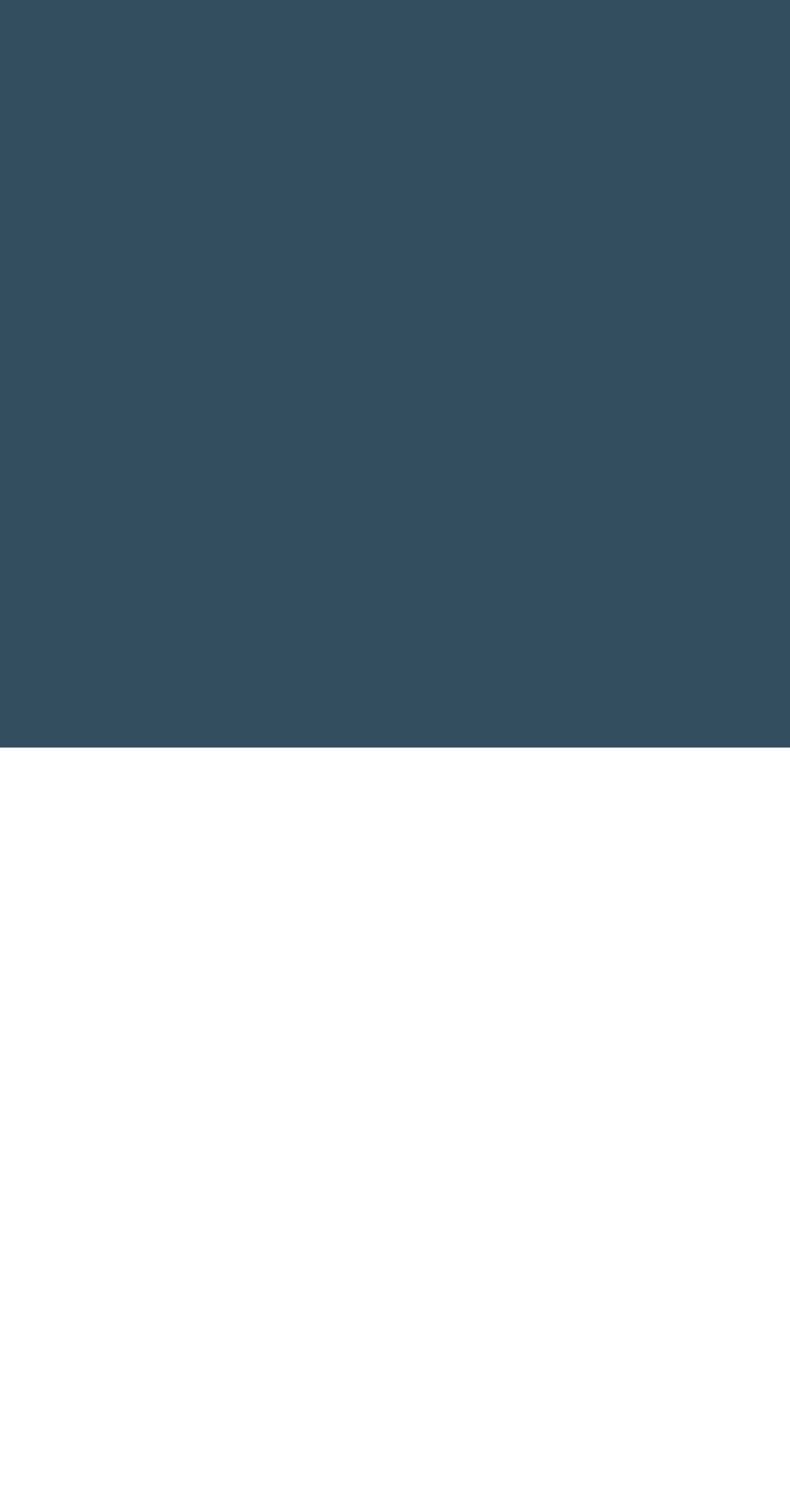Locate the bounding box of the UI element with the following description: "Hardfloor Cleaning".

[0.526, 0.689, 0.949, 0.723]